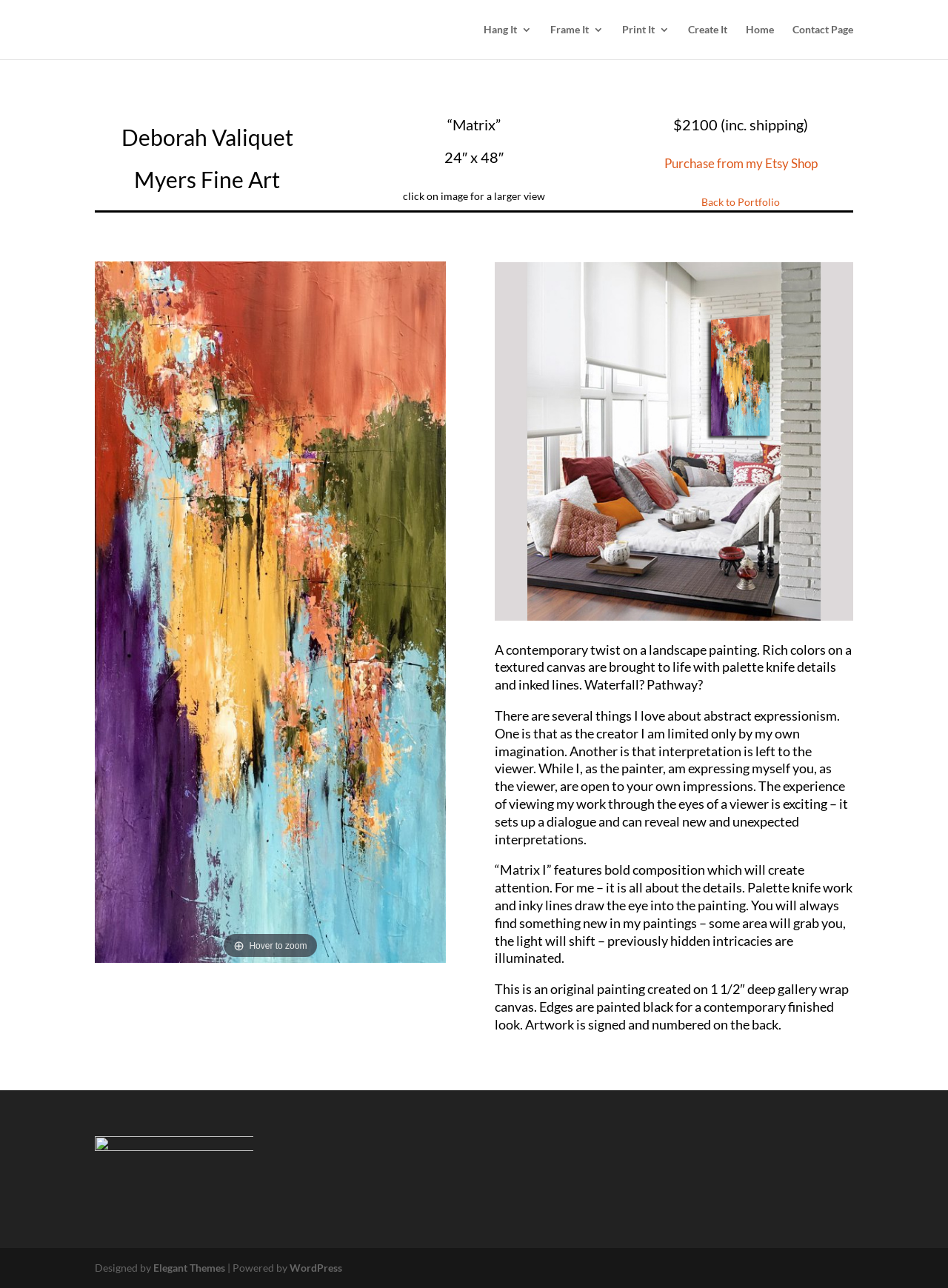Please identify the bounding box coordinates for the region that you need to click to follow this instruction: "Go back to the portfolio".

[0.74, 0.152, 0.823, 0.161]